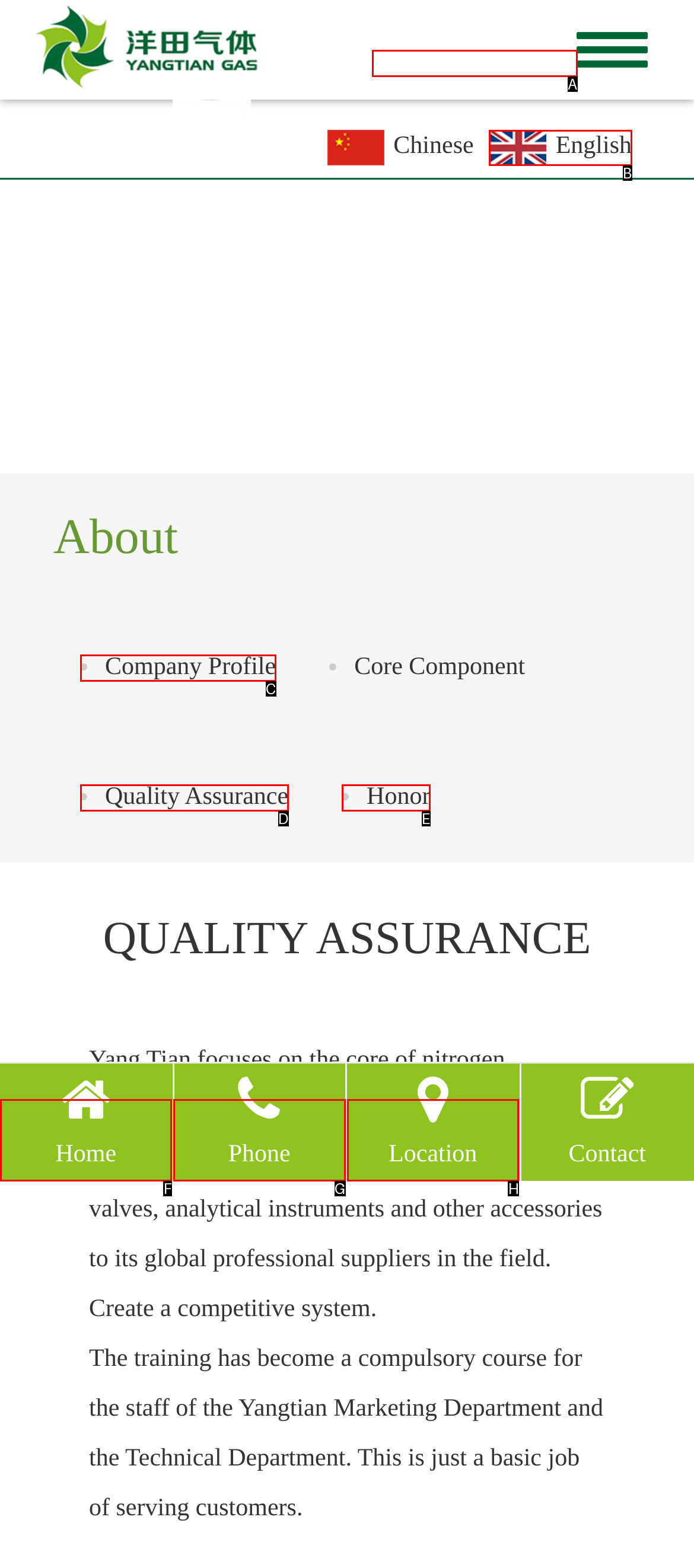Given the description: English, identify the HTML element that fits best. Respond with the letter of the correct option from the choices.

B